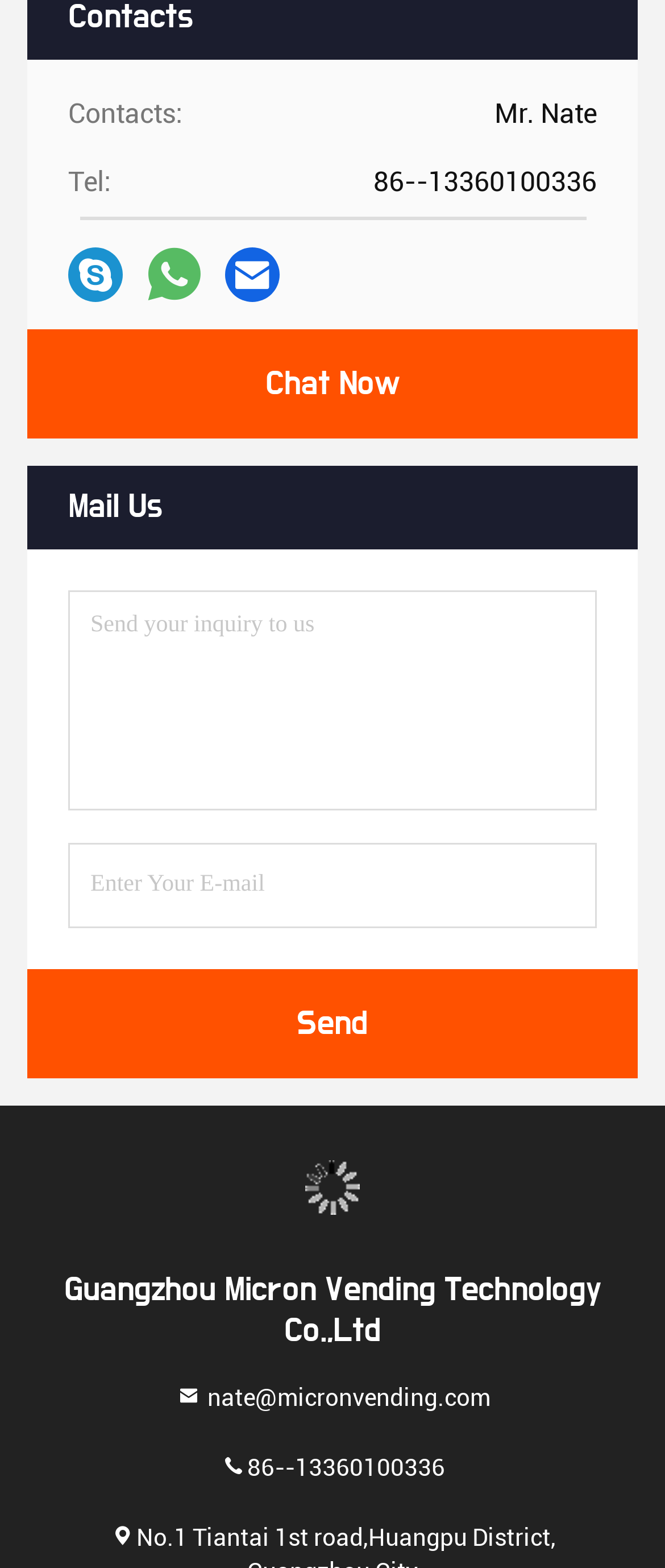Please determine the bounding box coordinates for the element that should be clicked to follow these instructions: "Enter your email address".

[0.103, 0.537, 0.897, 0.591]